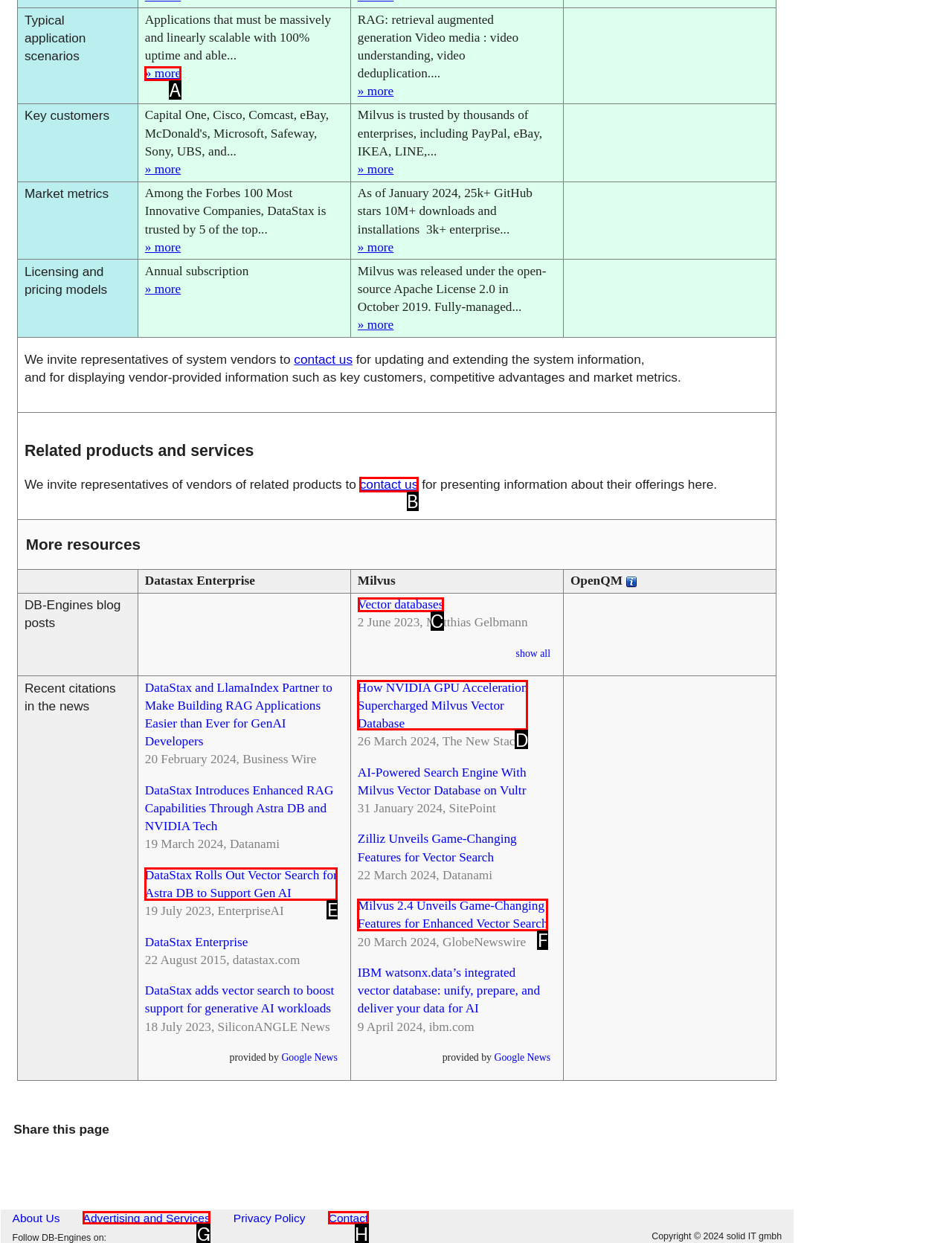Indicate the UI element to click to perform the task: click on 'Vector databases' to read the blog post. Reply with the letter corresponding to the chosen element.

C